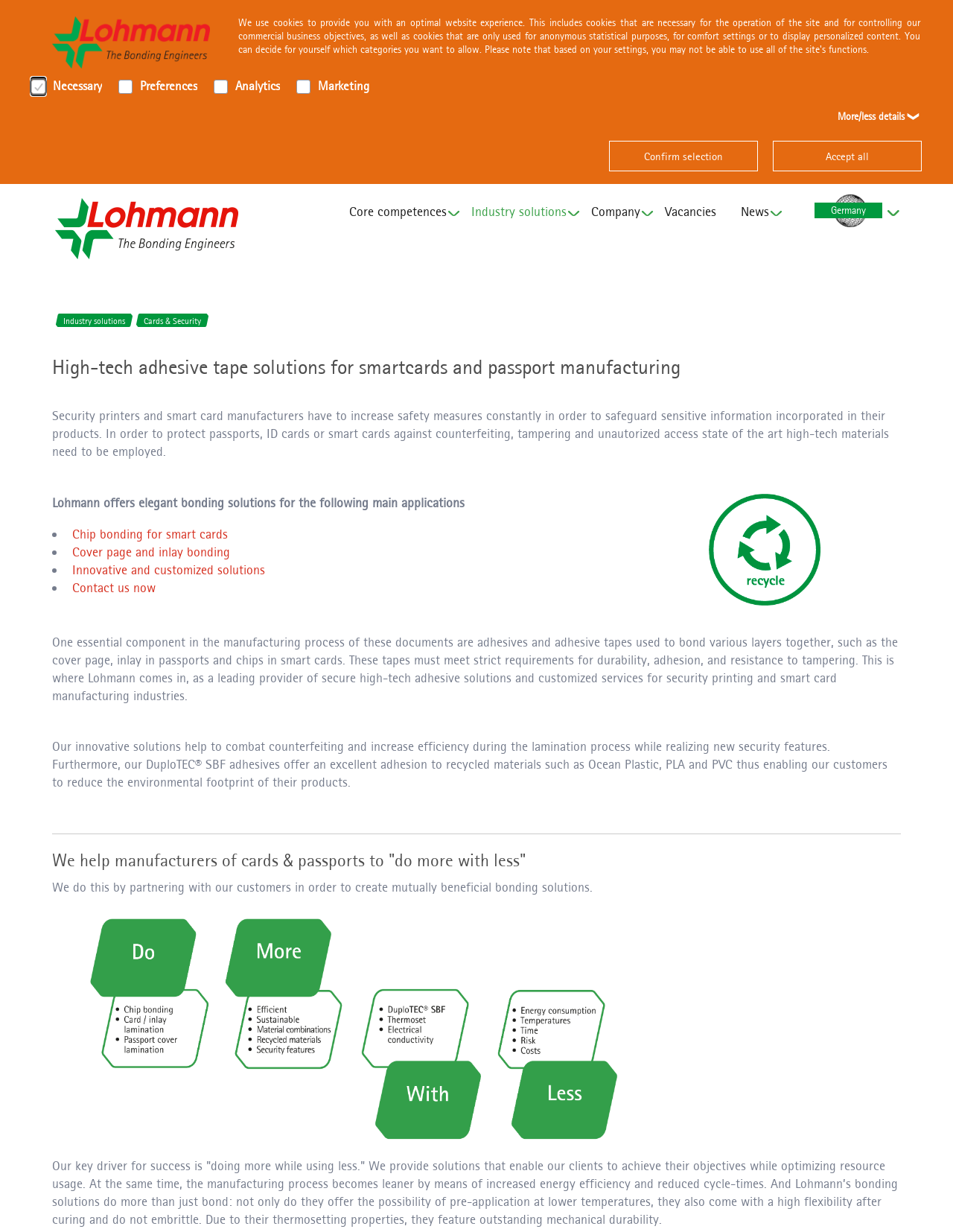Write a detailed summary of the webpage.

This webpage is about Lohmann, a company that offers innovative adhesive solutions for manufacturers of chip-cards and passports. At the top right corner, there are four links: "Suche", "Download", "EN", and a logo of Lohmann GmbH & Co. KG. Below the logo, there is a link to "Lohmann GmbH & Co. KG" with an image of the company's logo. 

On the left side, there is a menu with links to "Core competences", "Industry solutions", "Company", "Vacancies", and "News". Below the menu, there is a heading that reads "High-tech adhesive tape solutions for smartcards and passport manufacturing". 

The main content of the webpage is divided into two sections. The first section explains the importance of high-tech materials in protecting passports, ID cards, or smart cards against counterfeiting, tampering, and unauthorized access. It also mentions that Lohmann offers elegant bonding solutions for various applications, including chip bonding for smart cards, cover page and inlay bonding, and innovative and customized solutions. 

The second section describes the role of adhesives and adhesive tapes in the manufacturing process of these documents. It highlights Lohmann's innovative solutions that help combat counterfeiting and increase efficiency during the lamination process while realizing new security features. There is also an image of a recycling symbol and a mention of Lohmann's DuploTEC SBF adhesives that offer excellent adhesion to recycled materials.

Below this section, there is a horizontal separator, followed by a heading that reads "We help manufacturers of cards & passports to 'do more with less'". The webpage then explains how Lohmann partners with its customers to create mutually beneficial bonding solutions that enable them to achieve their objectives while optimizing resource usage. There is also an image of a logo that reads "do more with less". 

At the bottom of the webpage, there is a section that describes Lohmann's key driver for success, which is "doing more while using less". It explains how Lohmann's bonding solutions enable clients to achieve their objectives while optimizing resource usage, and how the manufacturing process becomes leaner by means of increased energy efficiency and reduced cycle-times.